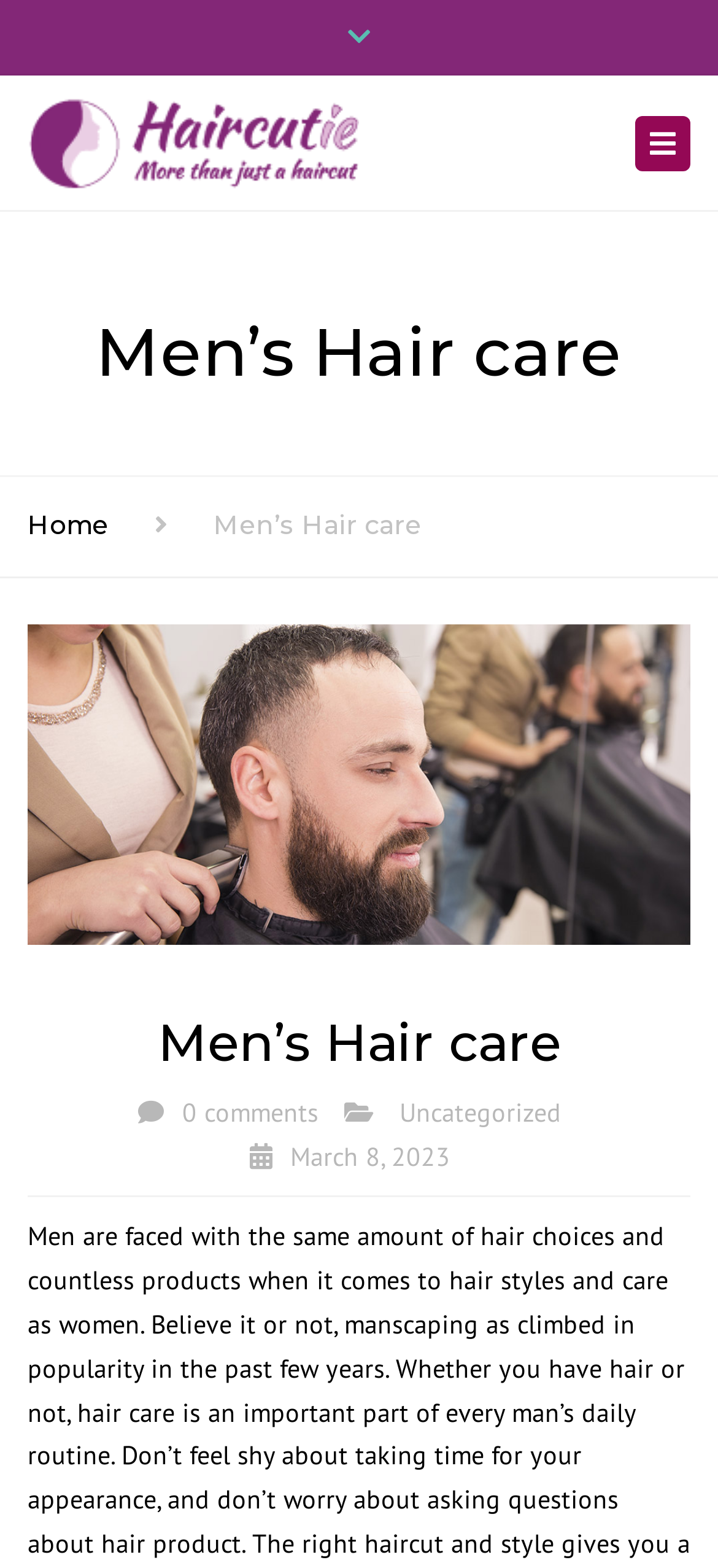Please specify the bounding box coordinates in the format (top-left x, top-left y, bottom-right x, bottom-right y), with all values as floating point numbers between 0 and 1. Identify the bounding box of the UI element described by: English News & Notes

None